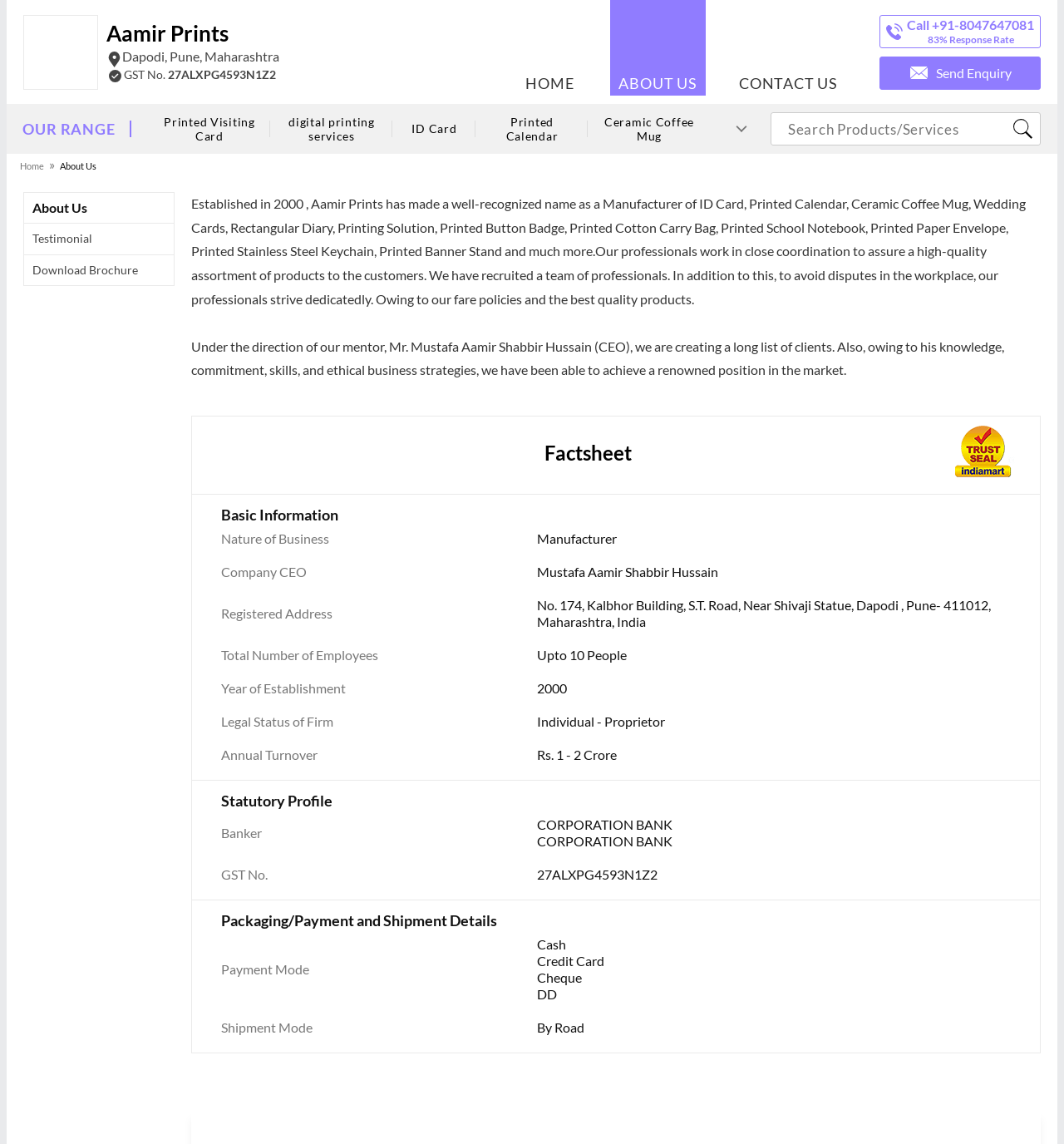What is the response rate of the company?
Based on the visual content, answer with a single word or a brief phrase.

83%